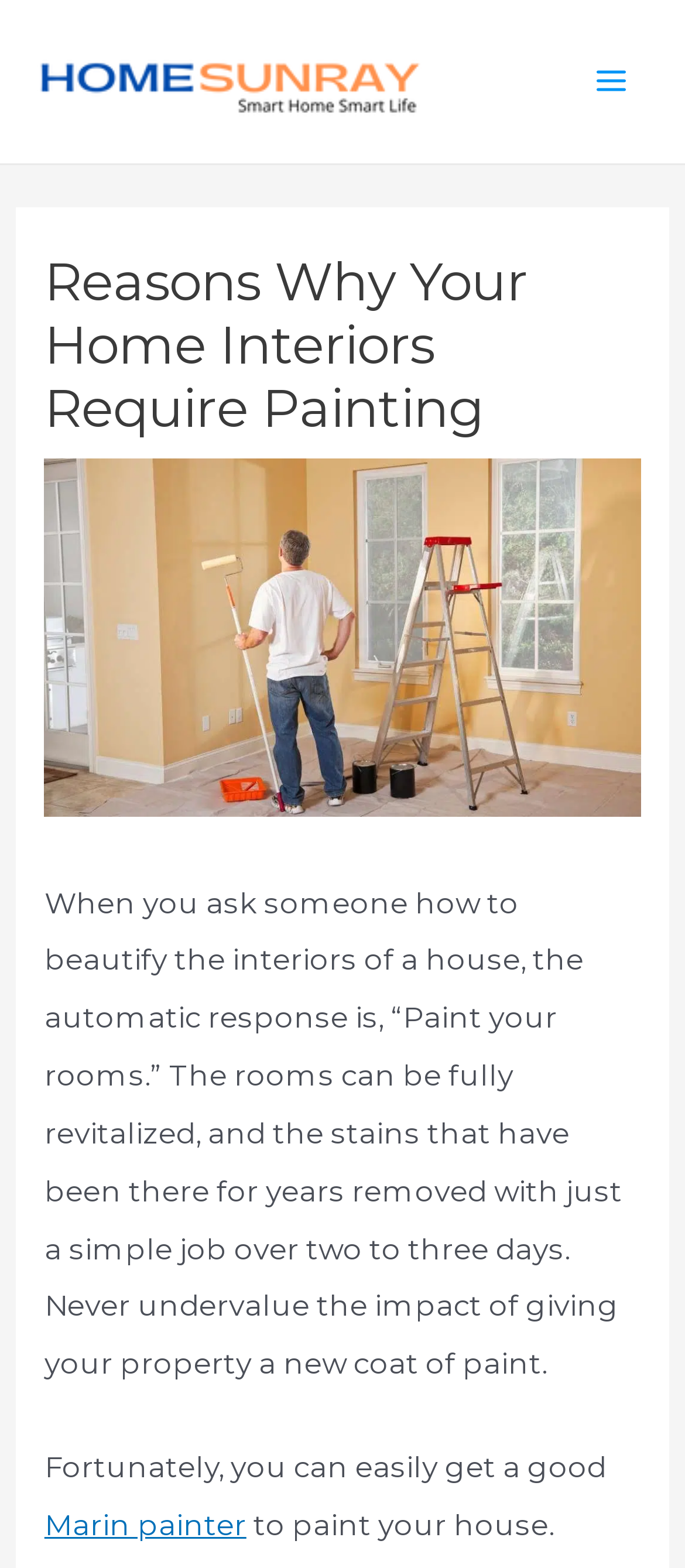Answer the question in a single word or phrase:
What is the main topic of this webpage?

Home interior painting